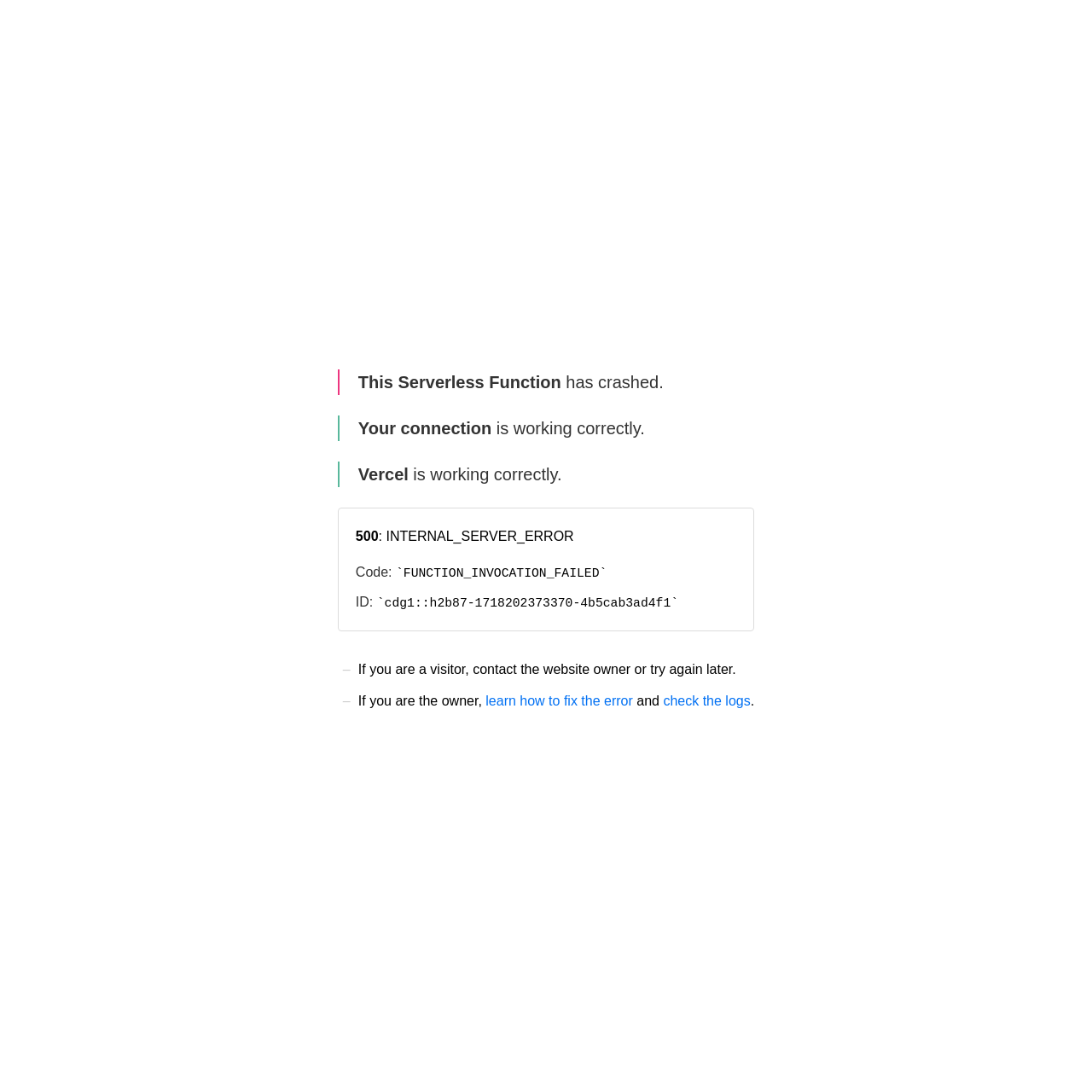What is the function invocation status?
Your answer should be a single word or phrase derived from the screenshot.

FAILED